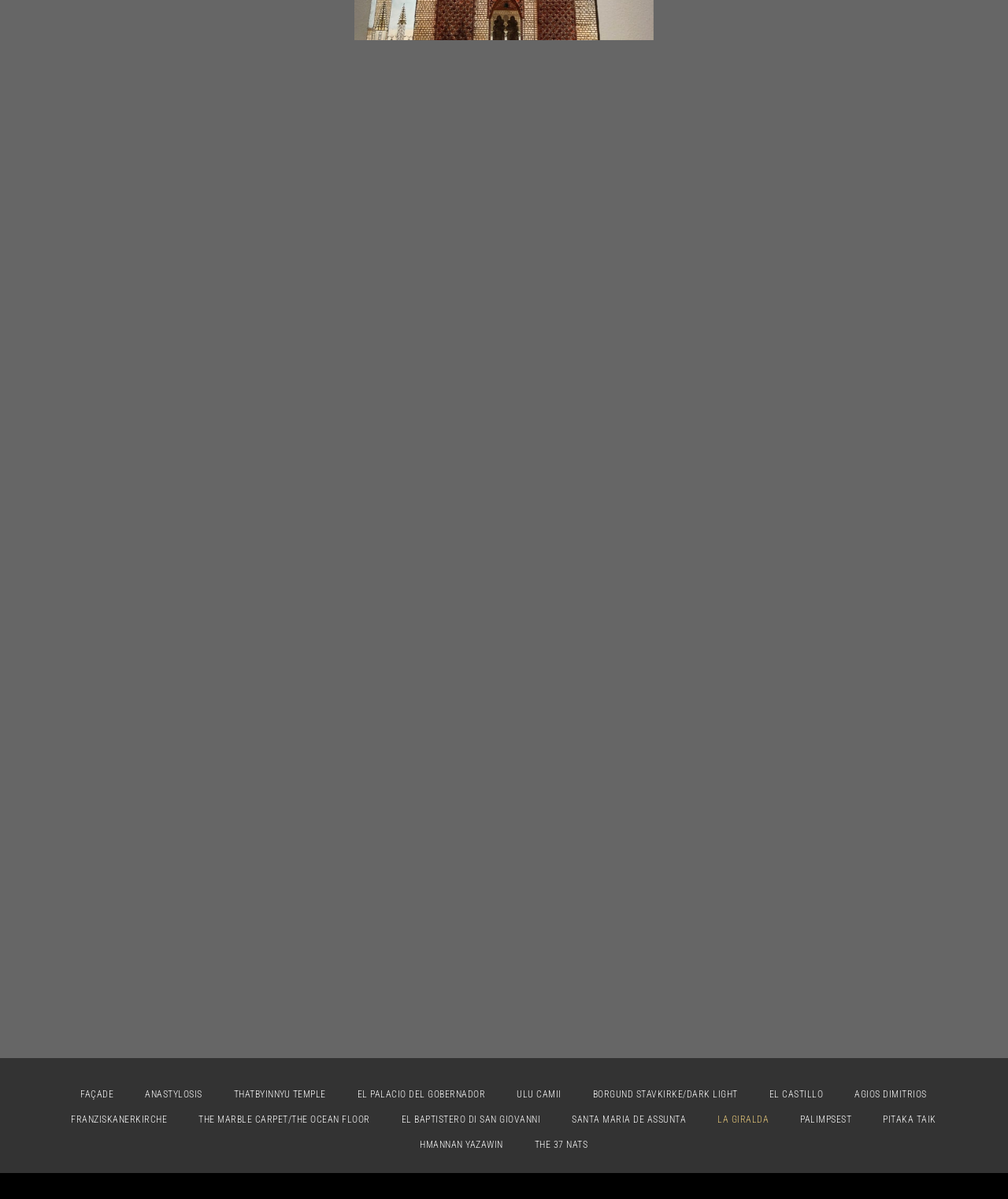Answer the following in one word or a short phrase: 
What is the last link on the bottom row?

THE 37 NATS